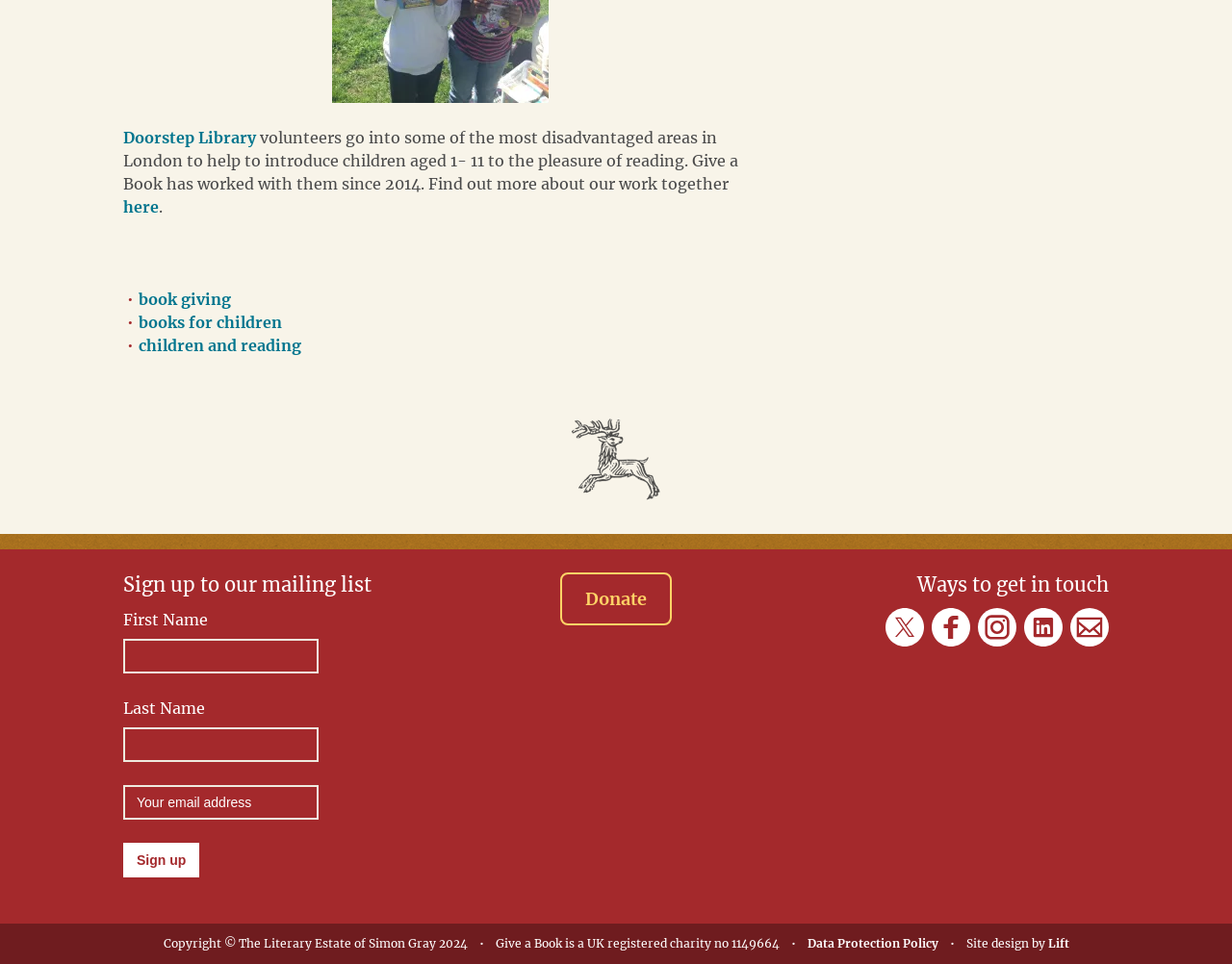What is the name of the company that designed the website?
Examine the image closely and answer the question with as much detail as possible.

The webpage mentions in the footer section that 'Site design by Lift', which indicates that the company that designed the website is Lift.